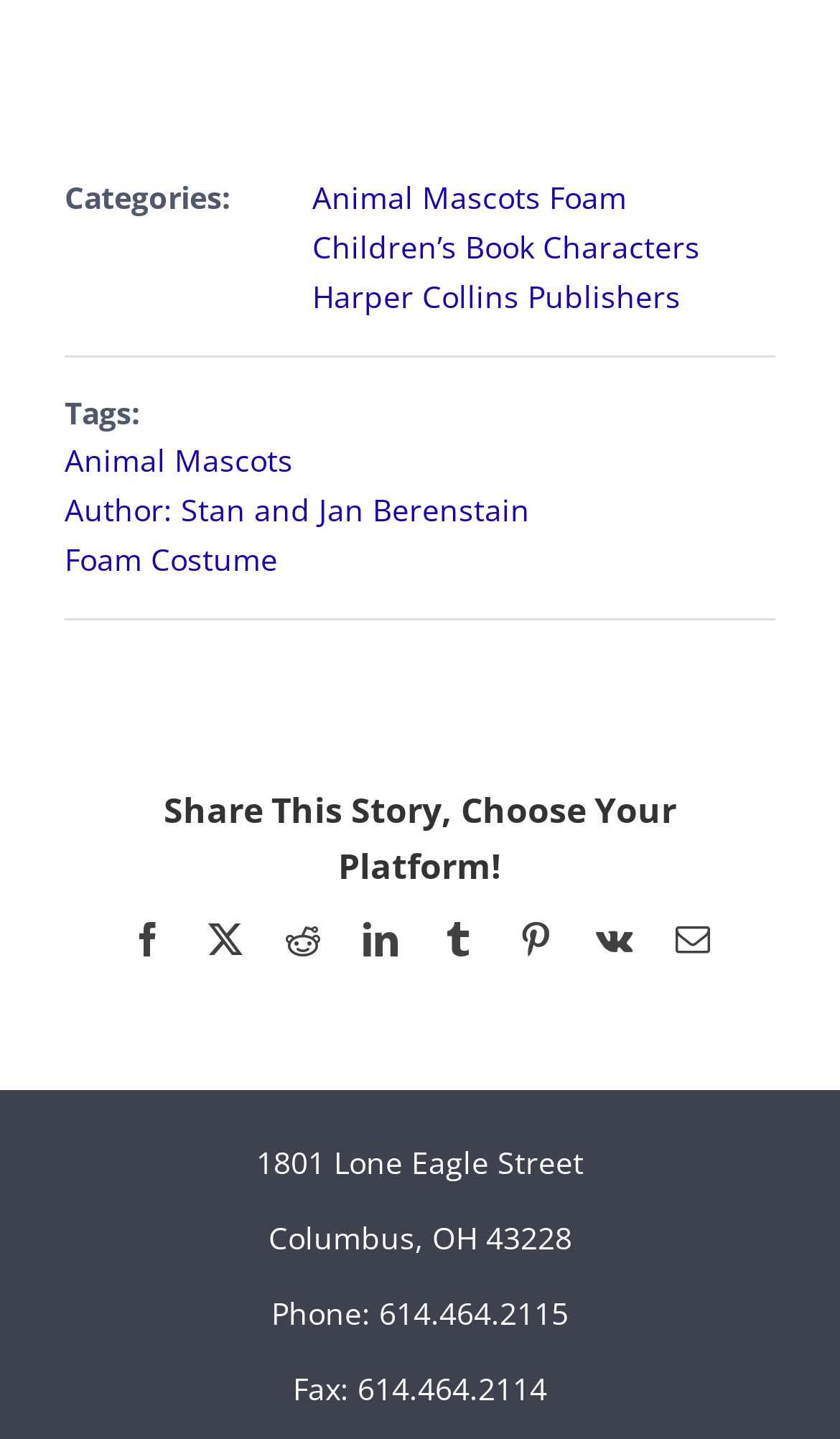What is the city and state of the address listed?
Please respond to the question with a detailed and thorough explanation.

The city and state of the address listed are 'Columbus, OH' which is a static text element located at the bottom of the webpage, indicated by the bounding box coordinates [0.319, 0.846, 0.681, 0.874].